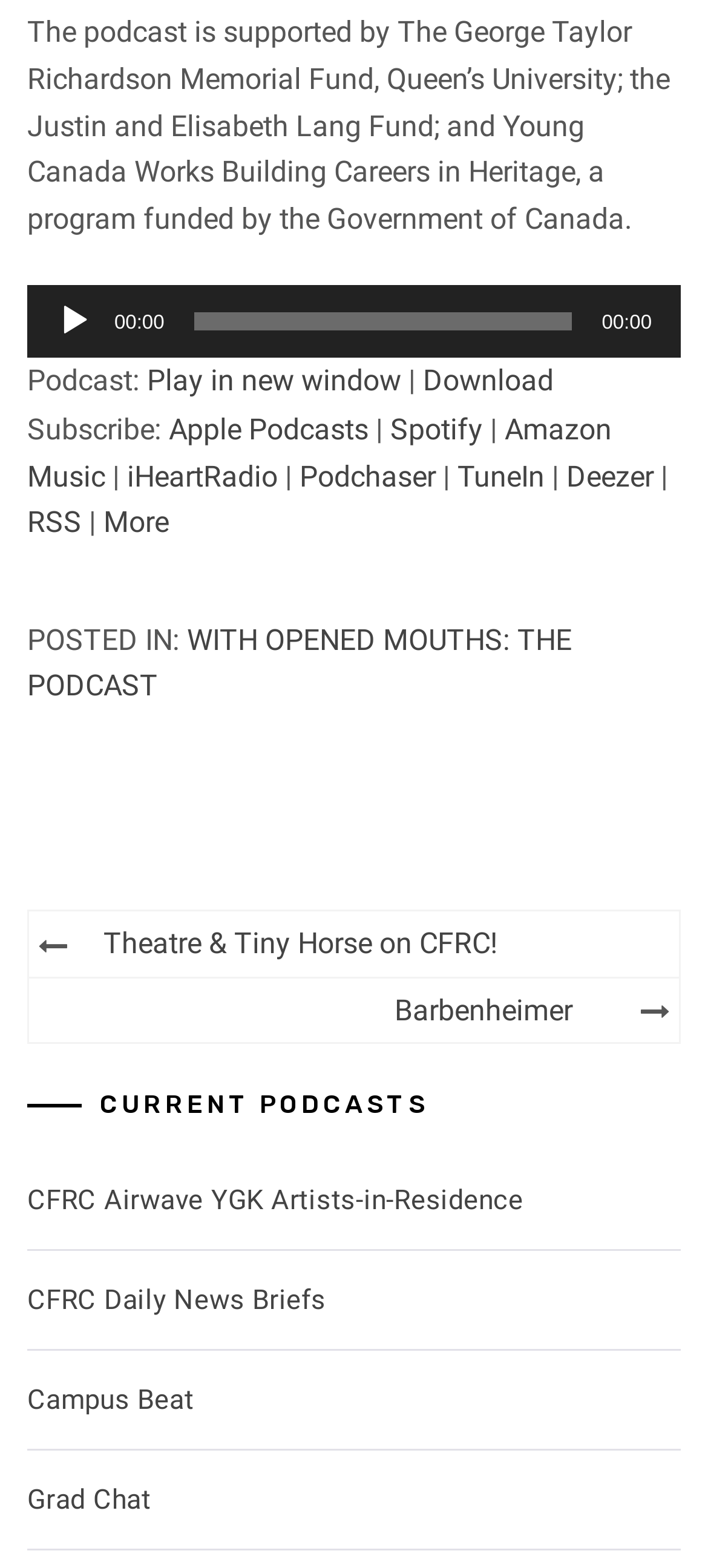Please identify the bounding box coordinates of the clickable area that will allow you to execute the instruction: "Play the audio".

[0.079, 0.194, 0.131, 0.217]